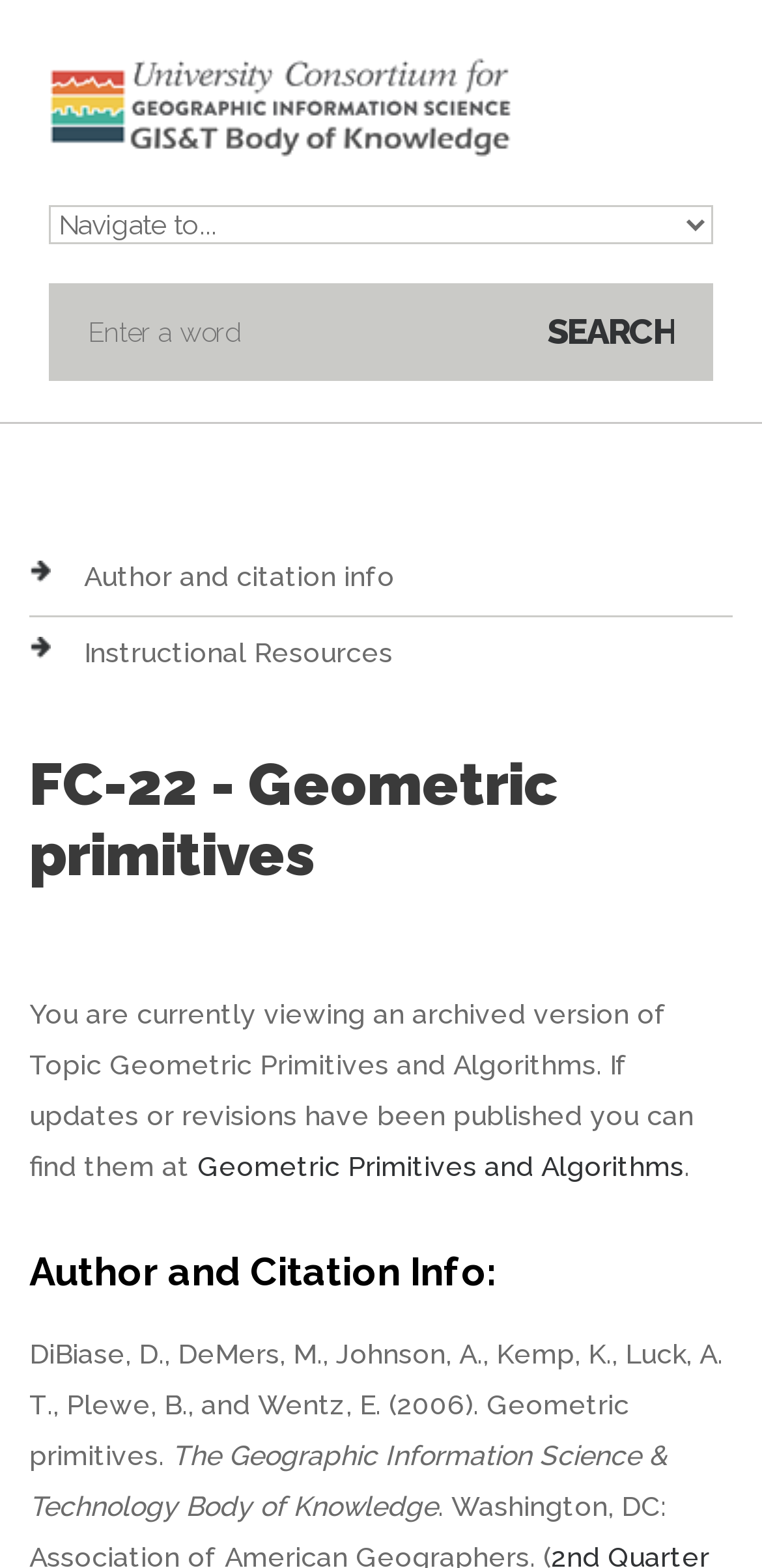Please provide a detailed answer to the question below by examining the image:
What is the year of publication of the cited work?

I determined this by looking at the static text 'DiBiase, D., DeMers, M., Johnson, A., Kemp, K., Luck, A. T., Plewe, B., and Wentz, E. (2006). Geometric primitives.' which indicates that the year of publication of the cited work is 2006.